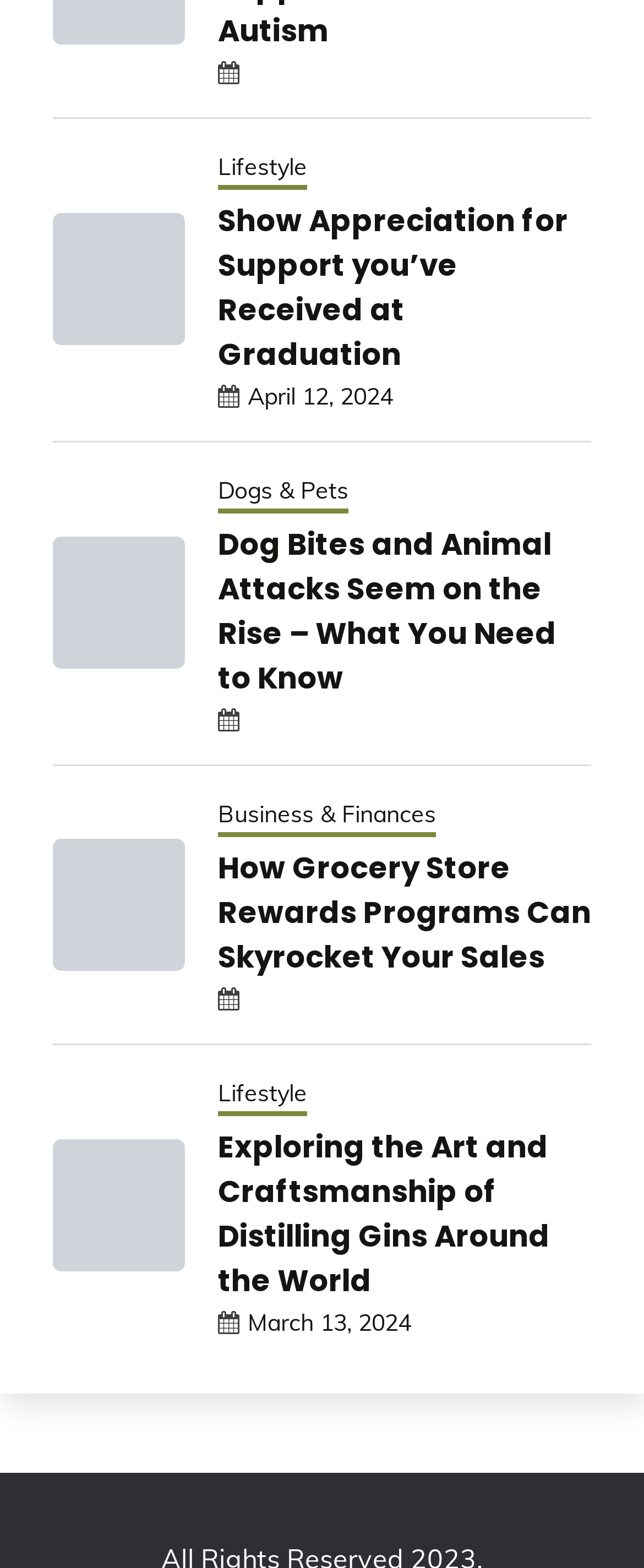Kindly determine the bounding box coordinates for the area that needs to be clicked to execute this instruction: "Explore 'Business & Finances' section".

[0.338, 0.508, 0.677, 0.533]